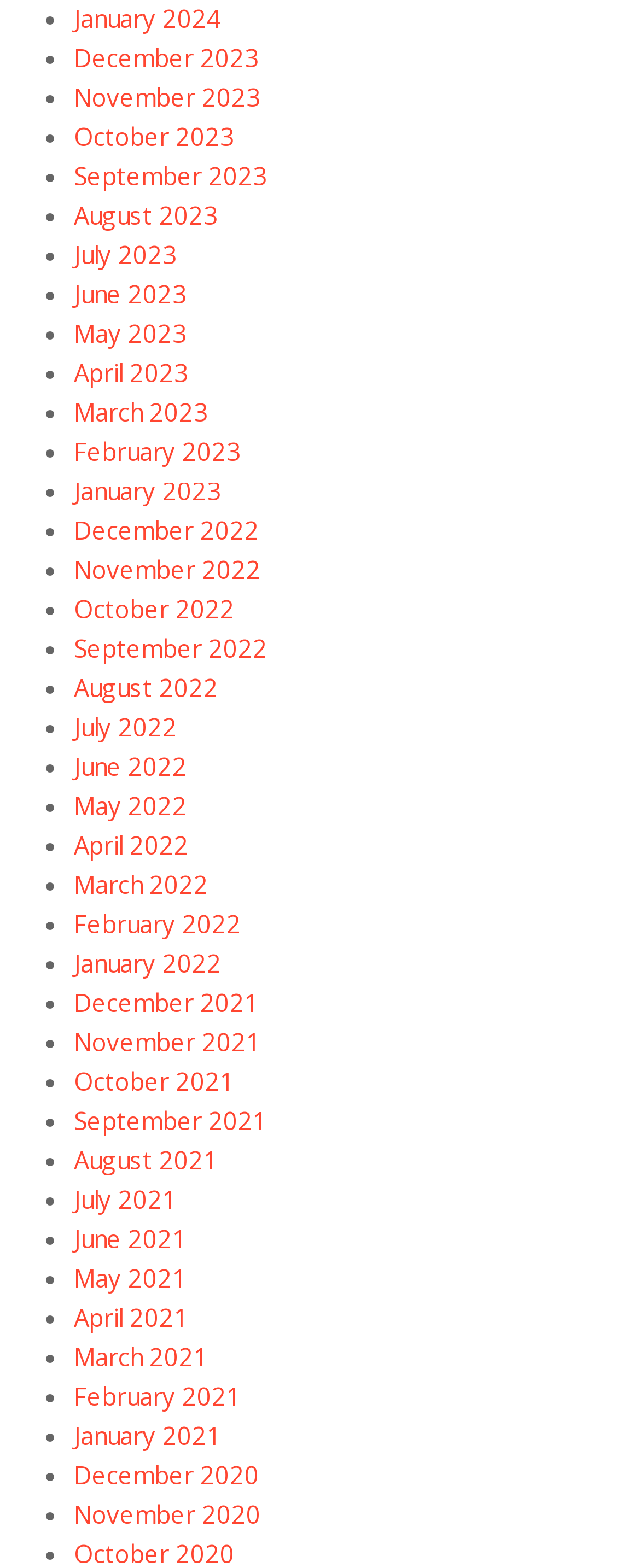What is the pattern of the list markers?
Your answer should be a single word or phrase derived from the screenshot.

•